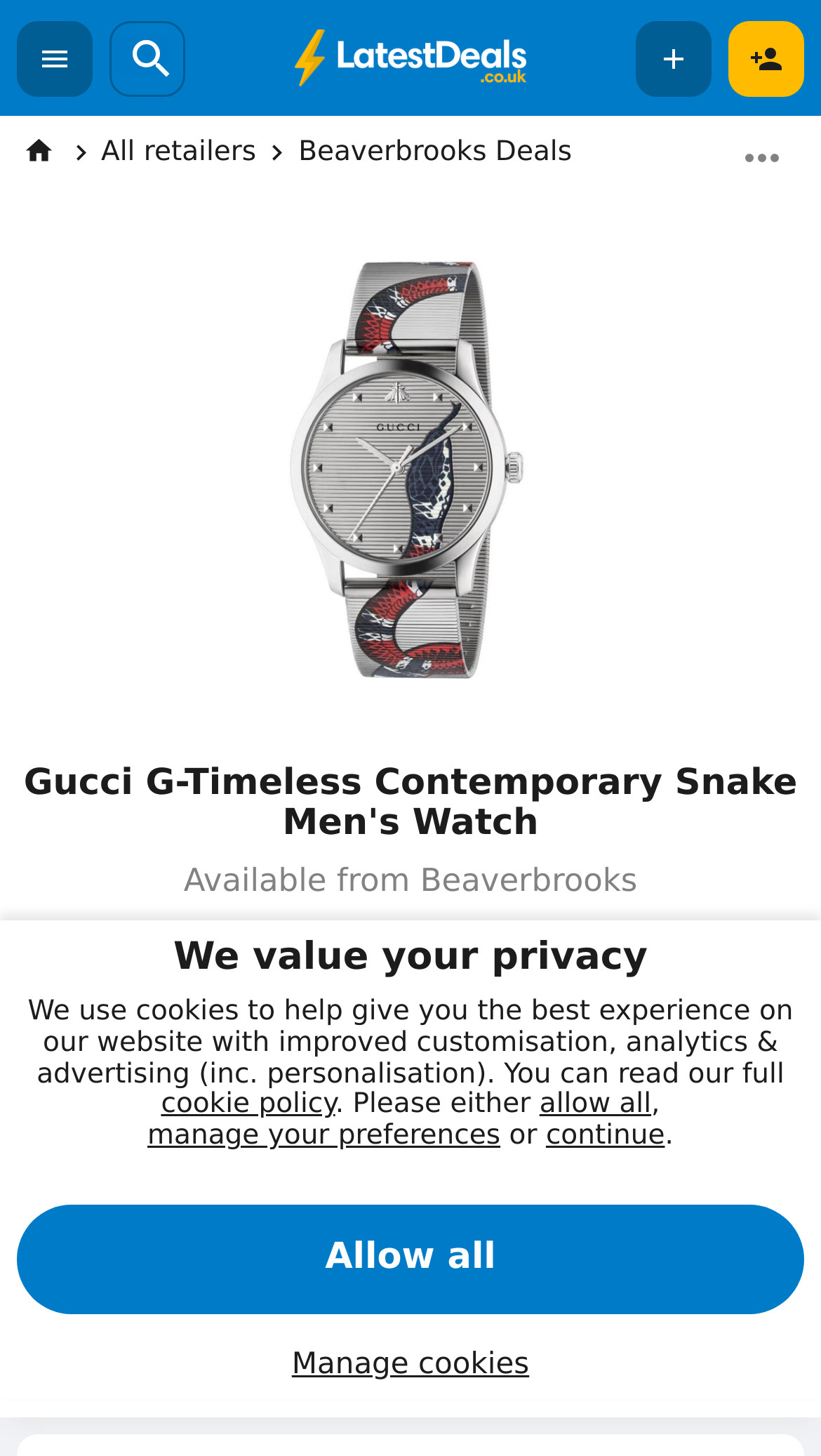Using the details in the image, give a detailed response to the question below:
What is the original price of the Gucci watch?

The original price of the Gucci watch can be found in the product description section, where it is stated as '£990'.